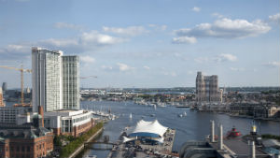Can you look at the image and give a comprehensive answer to the question:
What is the shape of the harbor?

The caption describes the harbor as having 'gentle curves', which implies that the shape of the harbor is curved, but not sharply so.